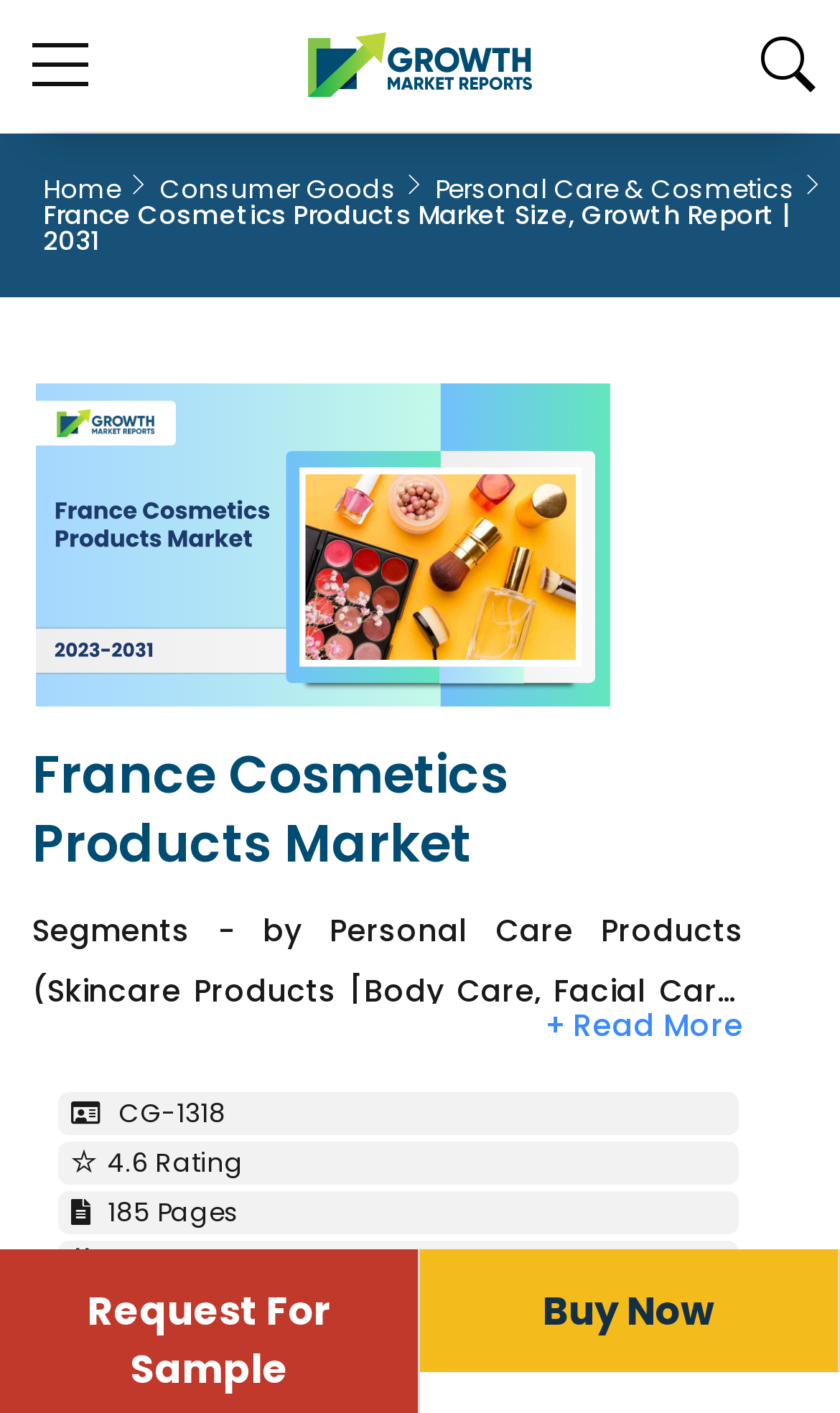Produce an elaborate caption capturing the essence of the webpage.

The webpage is about the France cosmetics products market size, growth report, and forecast up to 2031. At the top left, there is a link to "Growth Market Reports" accompanied by an image with the same name. Below this, there are two links, one empty and the other labeled "E", which is likely a navigation menu. 

To the right of the "E" link, there are three more links: "Home", "Consumer Goods", and "Personal Care & Cosmetics", which are likely part of a navigation menu. Below these links, there is a static text element displaying the title "France Cosmetics Products Market Size, Growth Report | 2031". 

On the left side of the page, there is a large image titled "Cosmetics Products Market cover". Above this image, there is a heading element that reads "France Cosmetics Products Market". 

Below the image, there are several static text elements displaying information about the report, including the report code "CG-1318", a 4.6 rating, the number of pages (185), and the status of the report ("Upcoming"). There are also 76 reviews mentioned. 

Further down, there are three links to download the report in different formats: PDF, Excel, and PPT, each accompanied by an image with the same name. At the bottom of the page, there are two links: "Request For Sample" and "Buy Now", which are likely calls to action for the report.